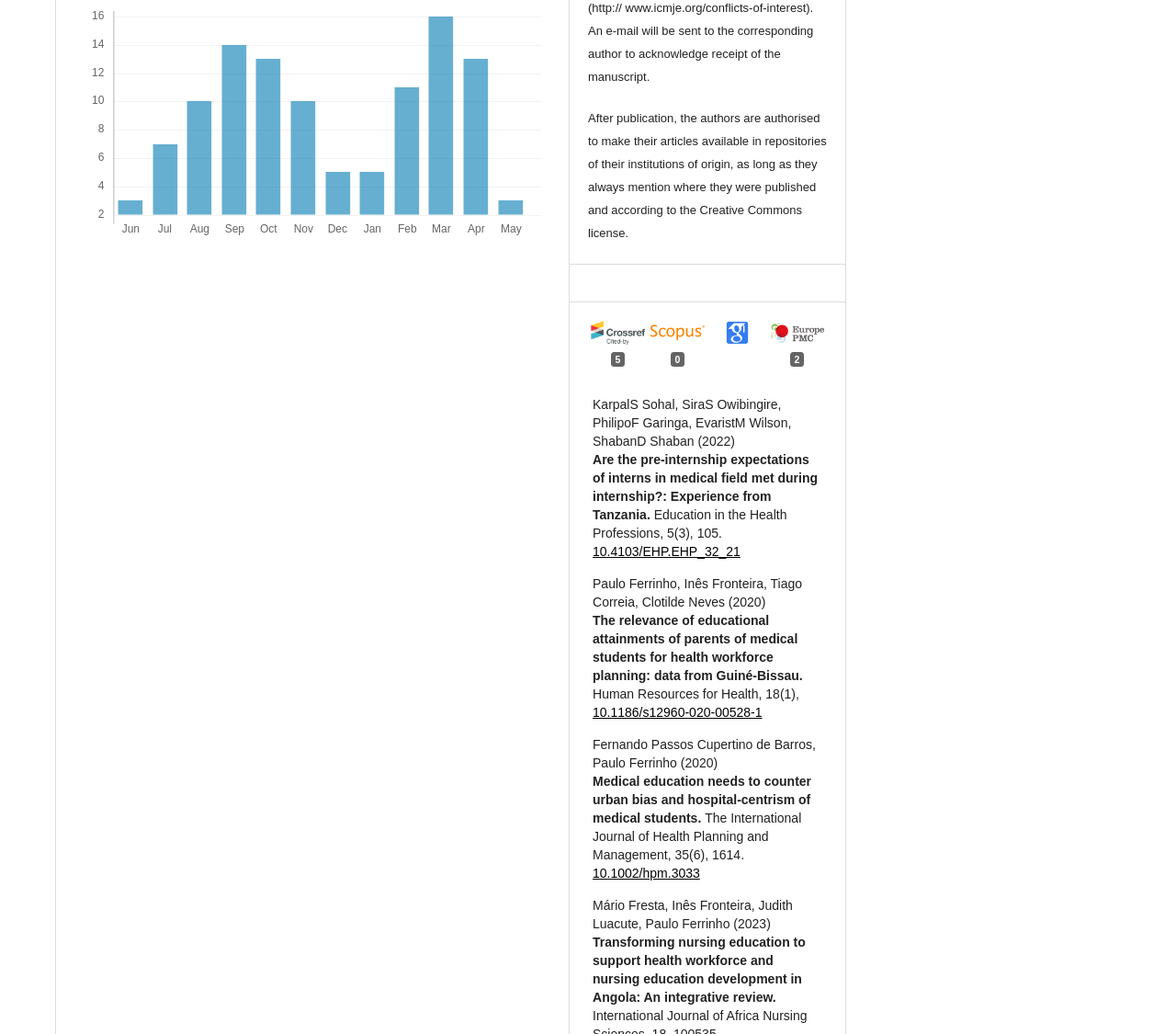Using the provided description: "Reviewers", find the bounding box coordinates of the corresponding UI element. The output should be four float numbers between 0 and 1, in the format [left, top, right, bottom].

[0.78, 0.546, 0.831, 0.56]